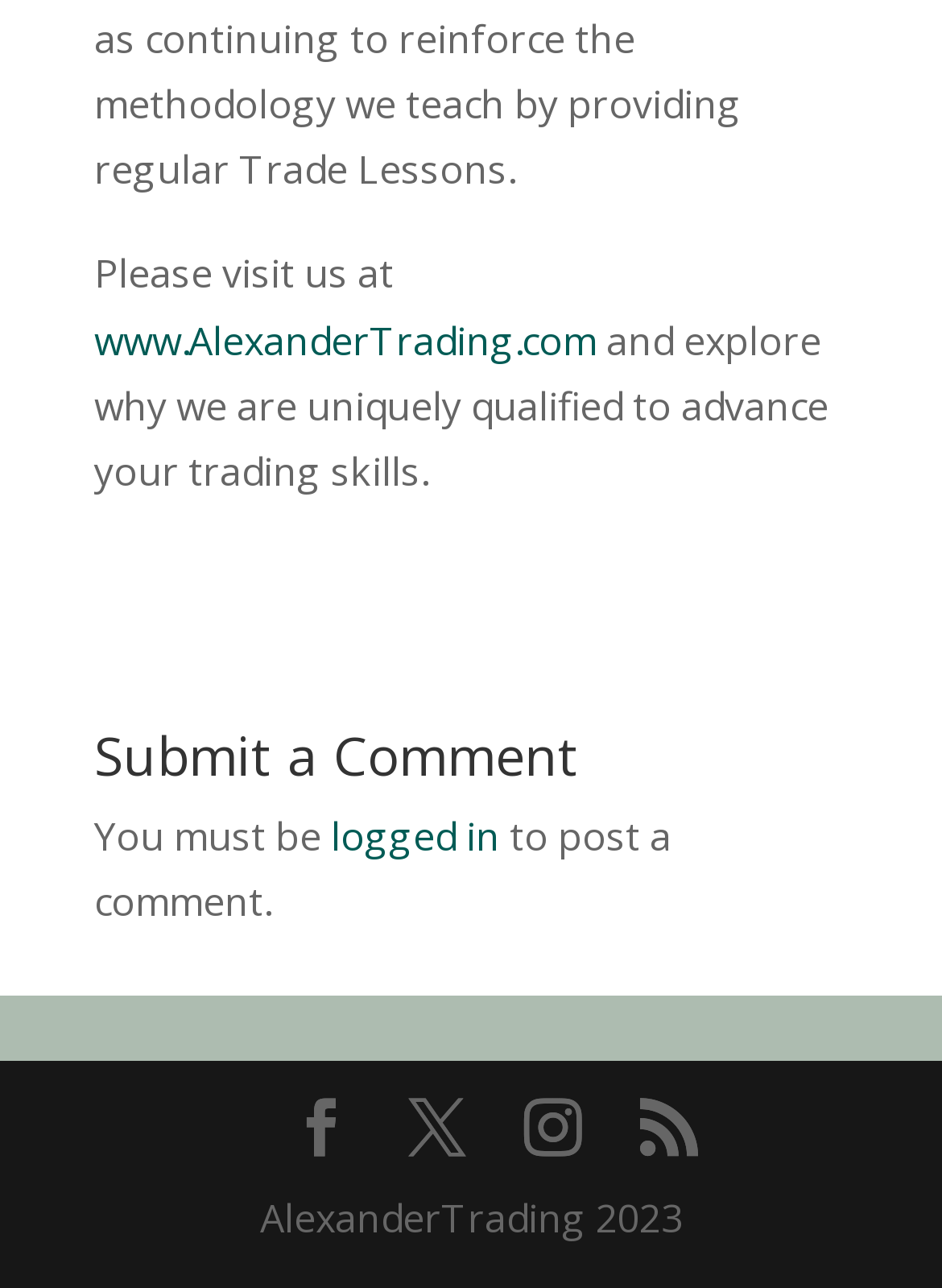Given the description of a UI element: "alt="MS Center of SWFL"", identify the bounding box coordinates of the matching element in the webpage screenshot.

None